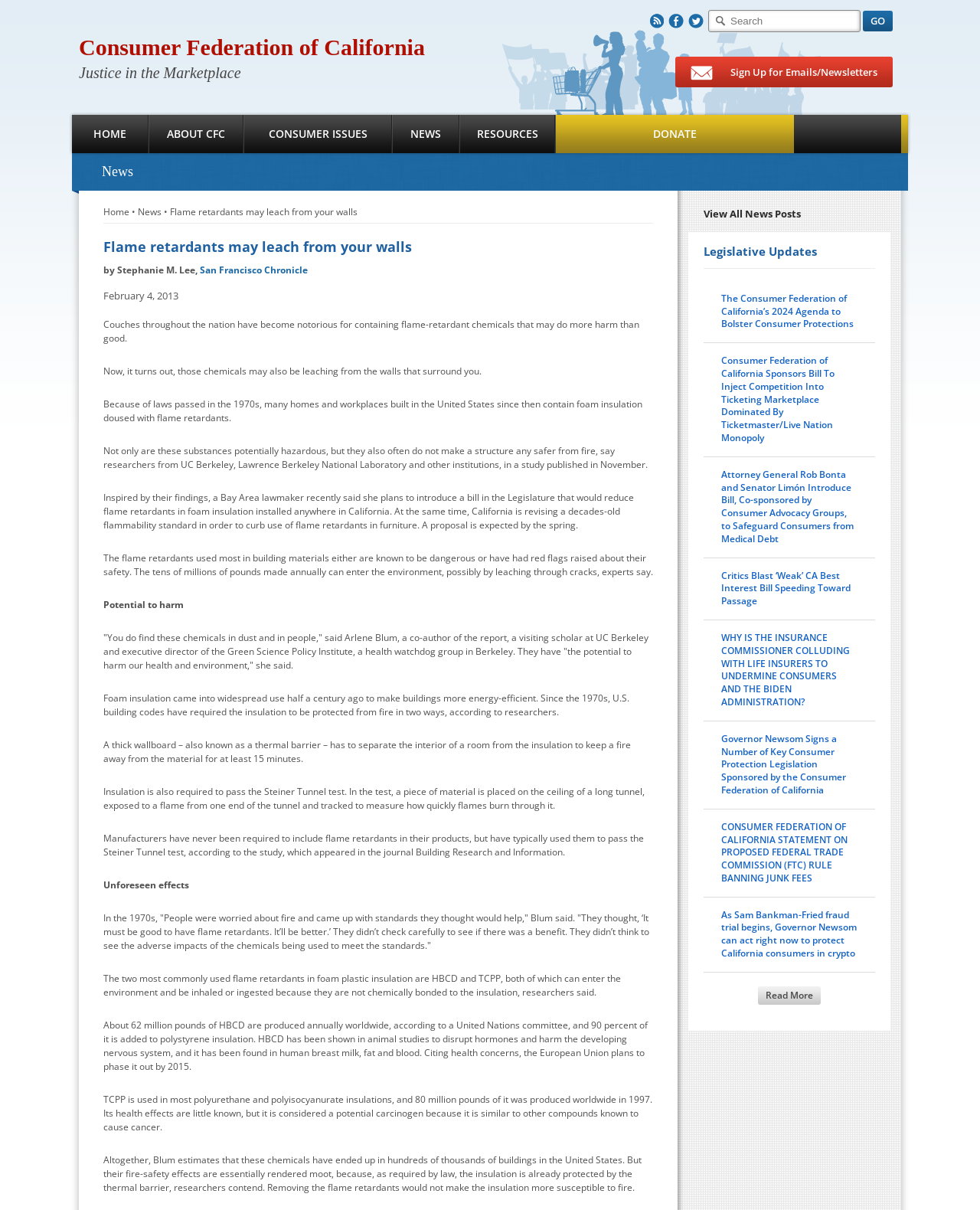Use a single word or phrase to answer the following:
What is the estimated amount of HBCD produced annually?

62 million pounds